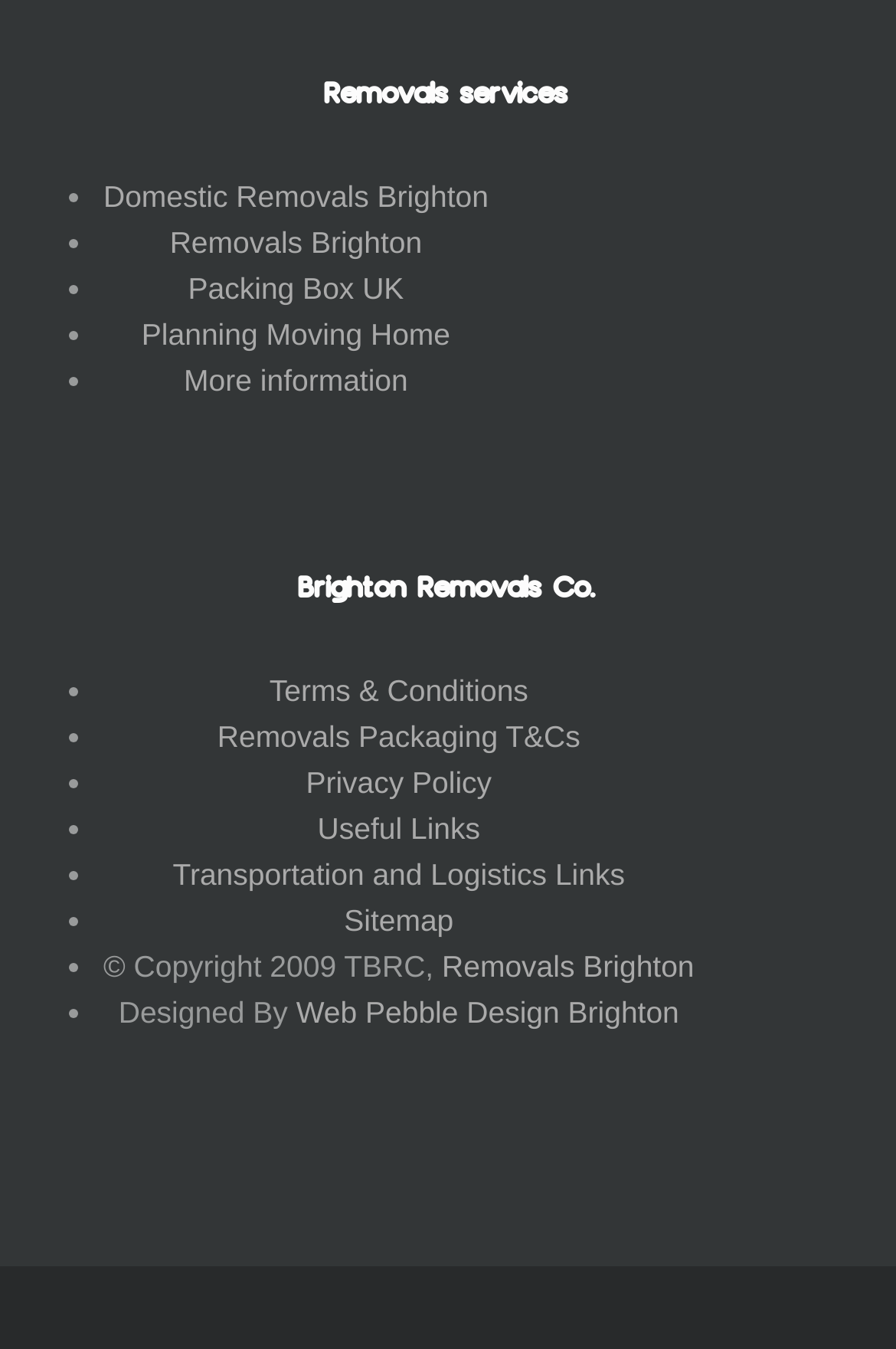Using the element description provided, determine the bounding box coordinates in the format (top-left x, top-left y, bottom-right x, bottom-right y). Ensure that all values are floating point numbers between 0 and 1. Element description: Planning Moving Home

[0.158, 0.236, 0.503, 0.261]